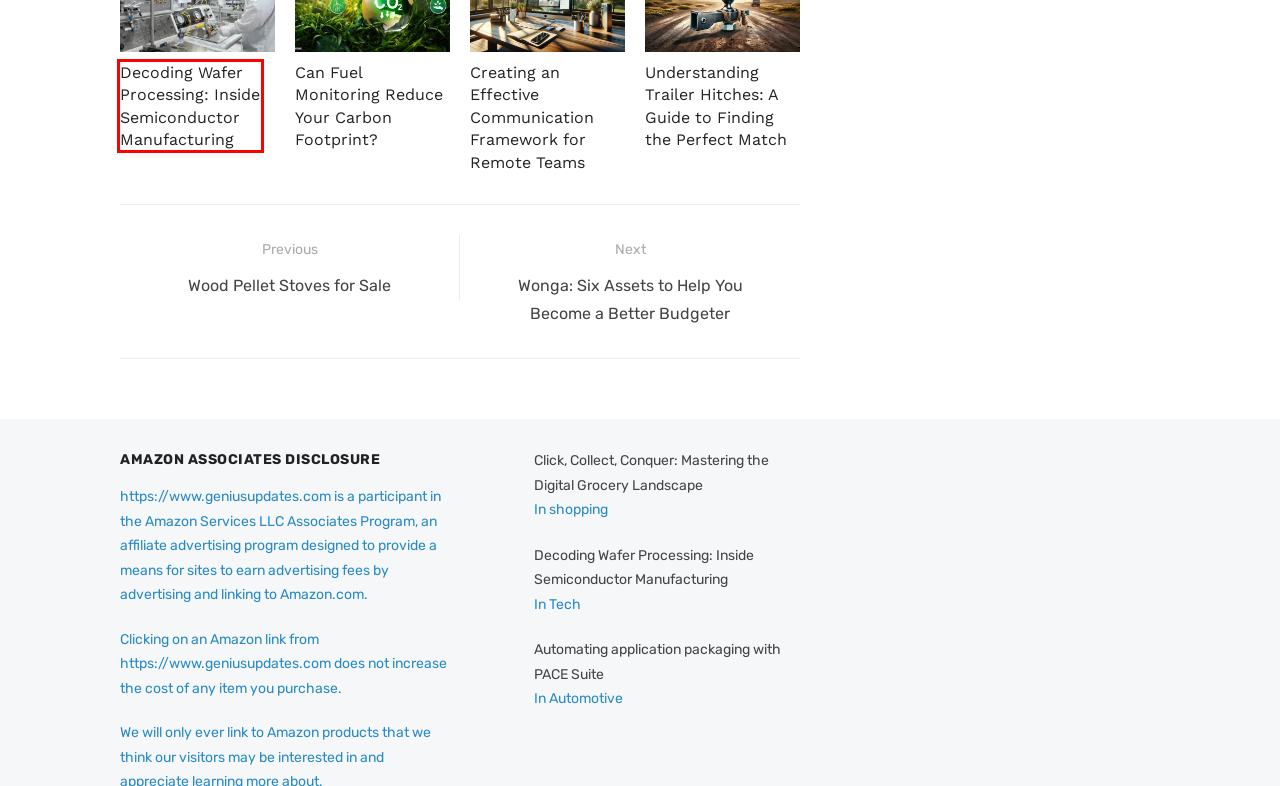You are looking at a screenshot of a webpage with a red bounding box around an element. Determine the best matching webpage description for the new webpage resulting from clicking the element in the red bounding box. Here are the descriptions:
A. Versatile Three-Wheel Electric Bikes For Sports And Commutes - Alibaba.com
B. Decoding Wafer Processing: Inside Semiconductor Manufacturing - Genius Updates
C. Automating application packaging with PACE Suite - Genius Updates
D. Tech Archives - Genius Updates
E. Wonga: Six Assets to Help You Become a Better Budgeter - Genius Updates
F. Wood Pellet Stoves for Sale - Genius Updates
G. Can Fuel Monitoring Reduce Your Carbon Footprint? - Genius Updates
H. Click, Collect, Conquer: Mastering the Digital Grocery Landscape - Genius Updates

B